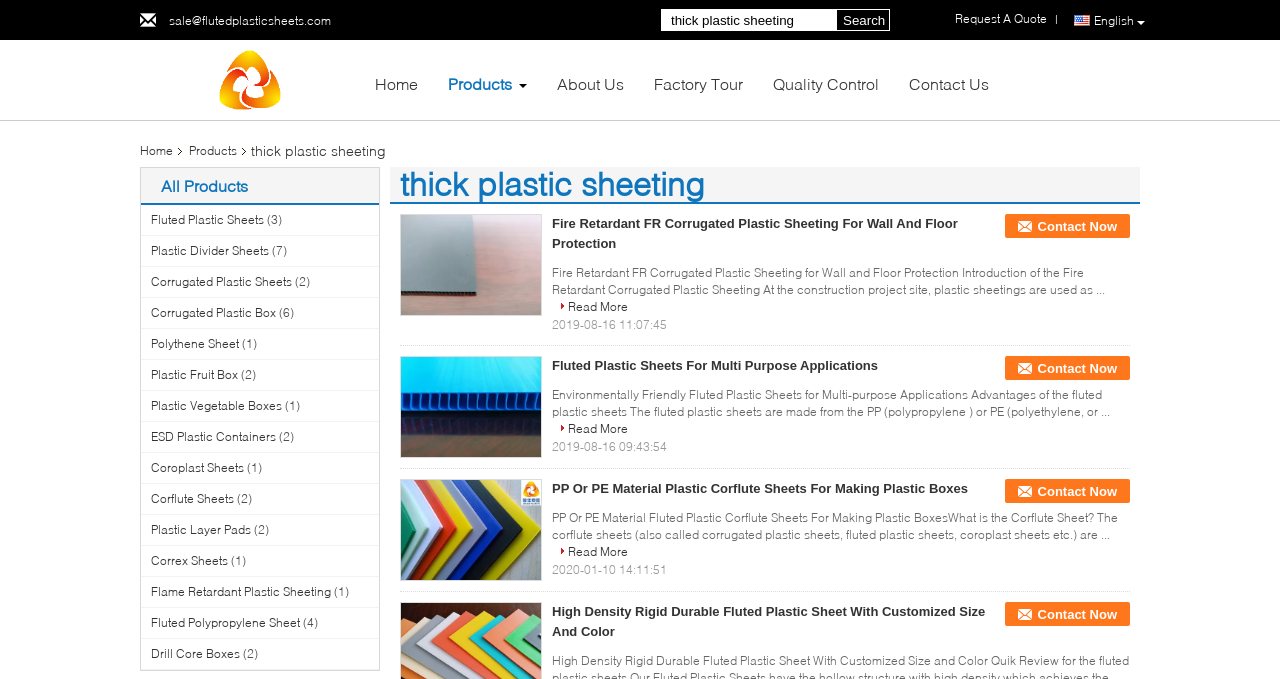How many products are listed on the webpage?
By examining the image, provide a one-word or phrase answer.

30